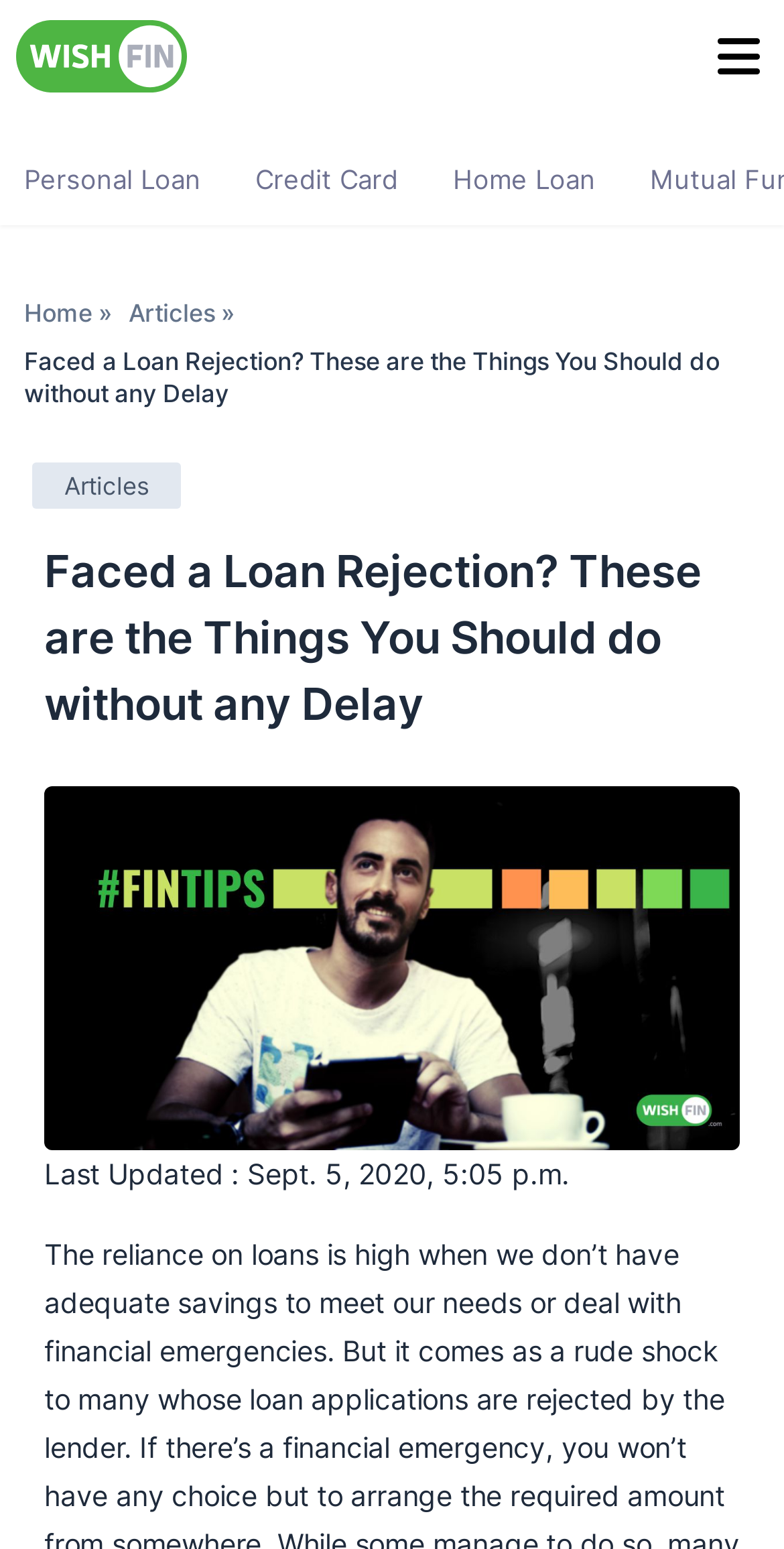What is the logo of the website?
Look at the screenshot and respond with one word or a short phrase.

Wishfin